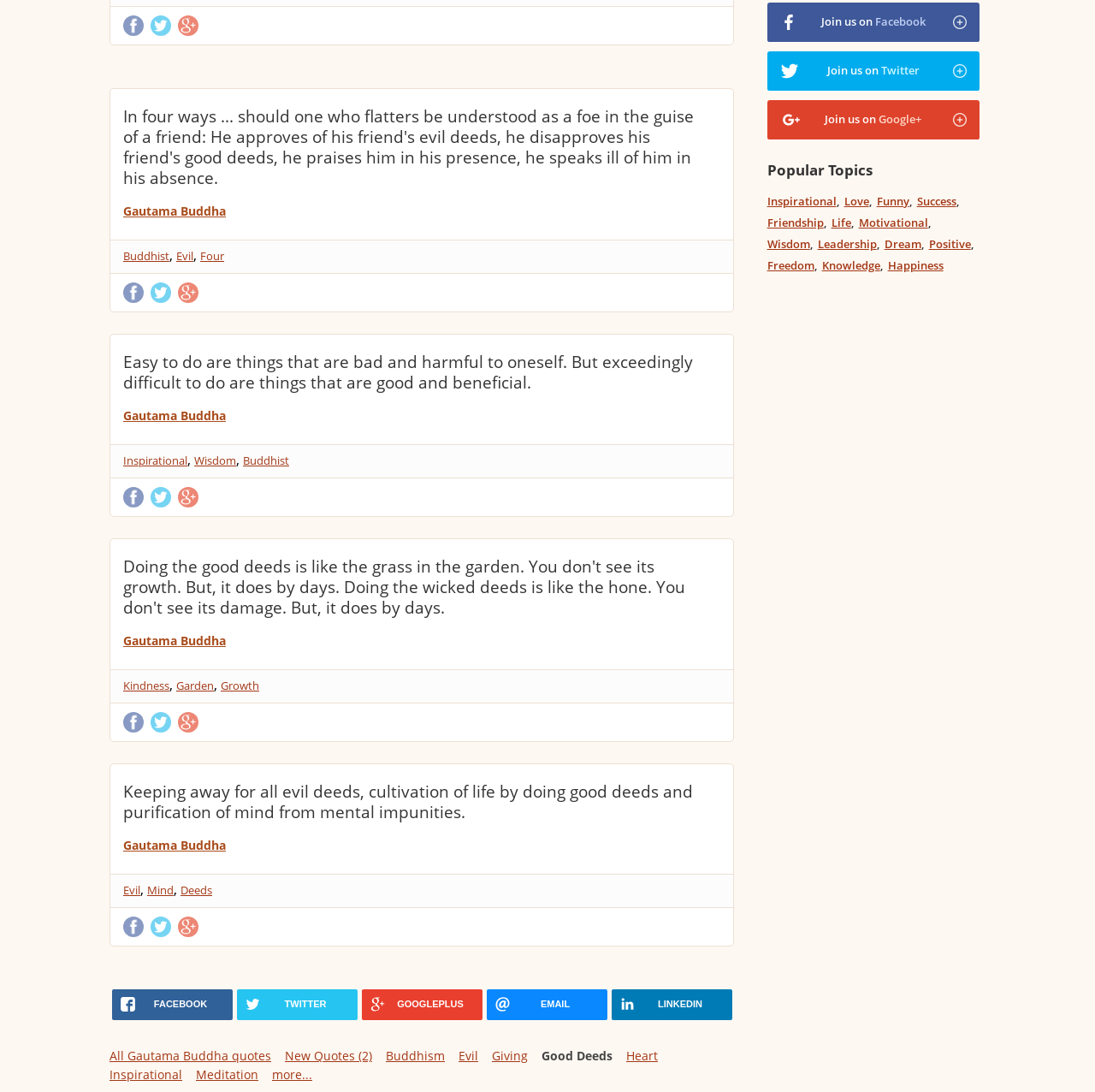What is the main topic of this webpage?
Using the visual information, respond with a single word or phrase.

Buddhism